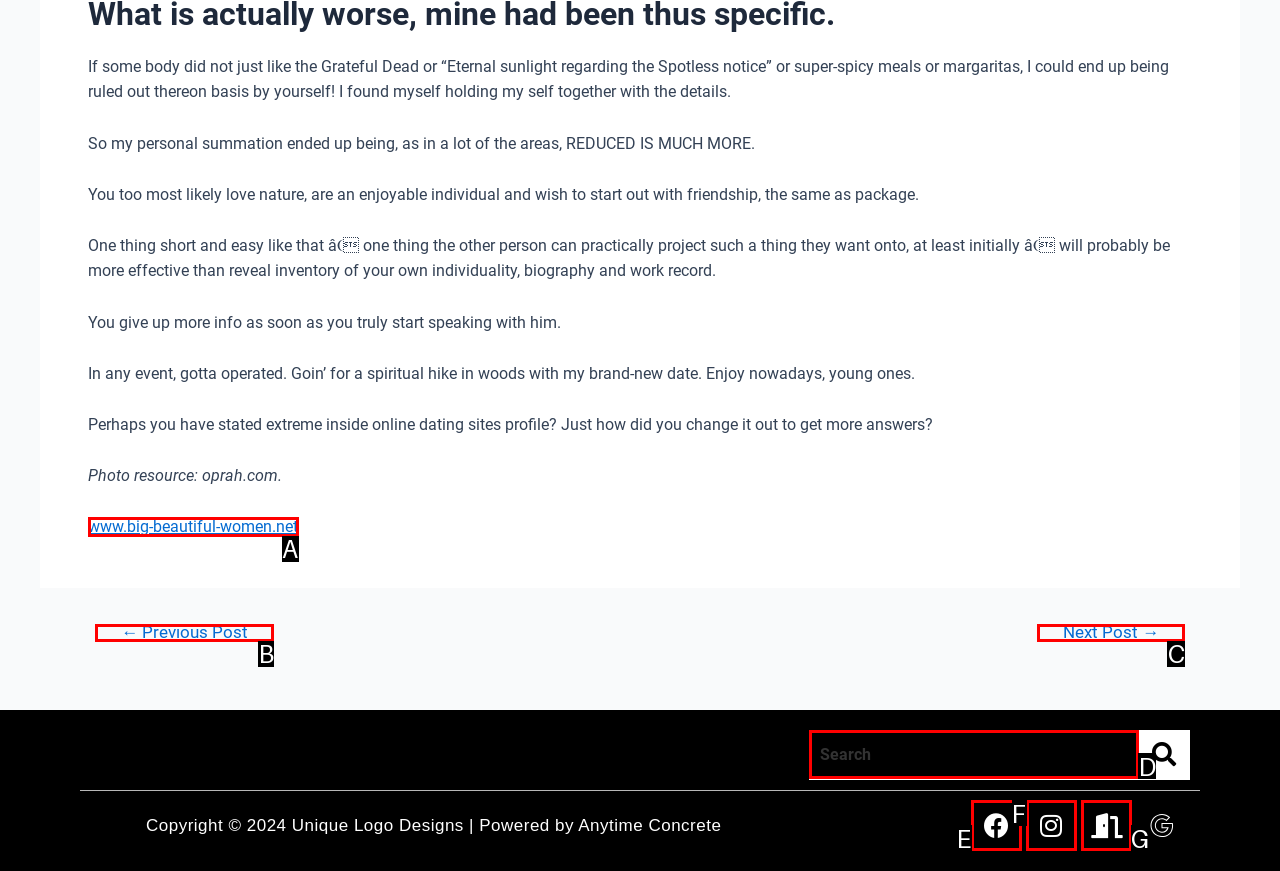Tell me which one HTML element best matches the description: www.big-beautiful-women.net Answer with the option's letter from the given choices directly.

A